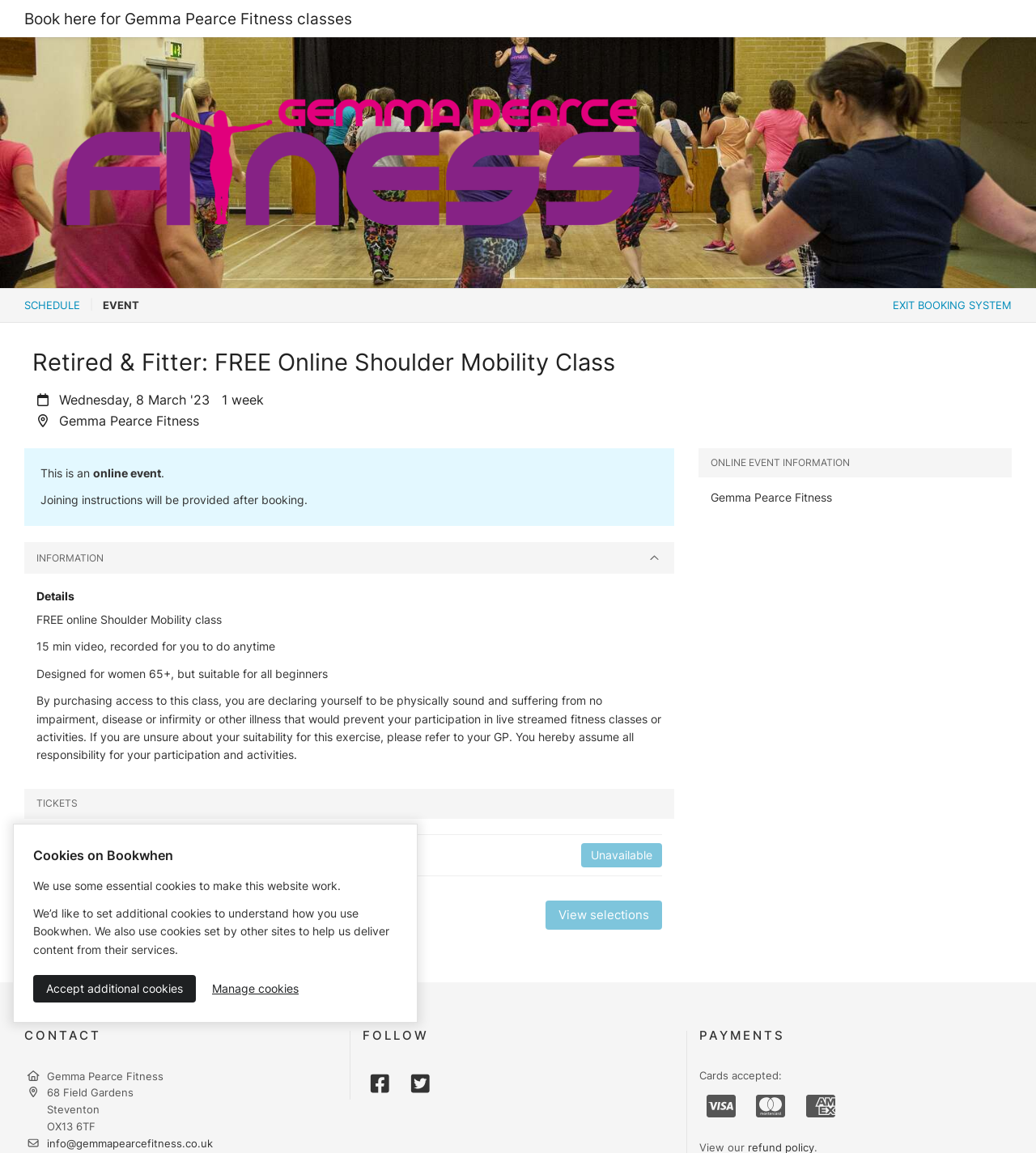Look at the image and answer the question in detail:
What is the location of Gemma Pearce Fitness?

The location of Gemma Pearce Fitness can be found in the StaticText element 'Steventon' which is located in the 'CONTACT' section of the webpage.